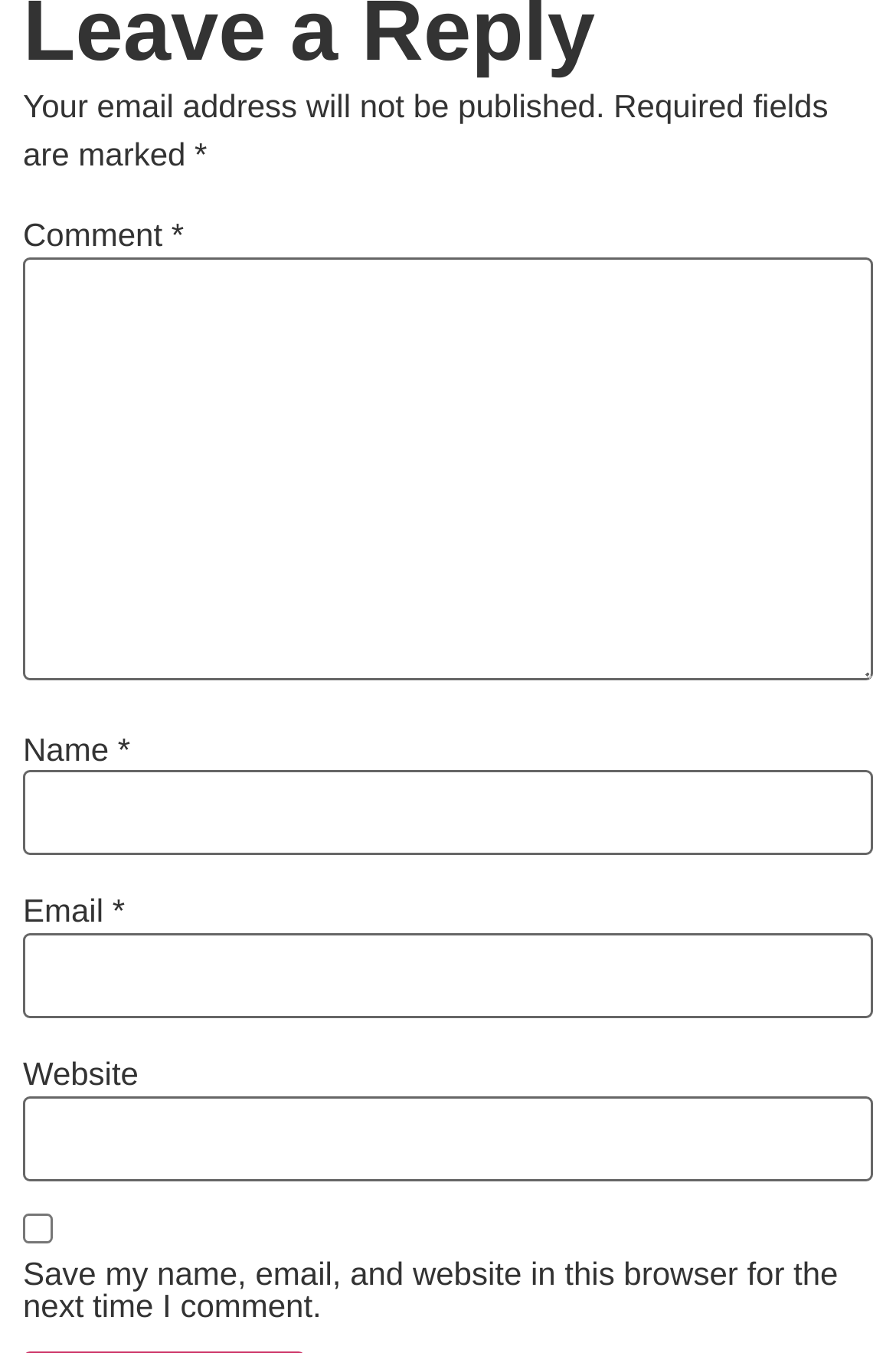From the screenshot, find the bounding box of the UI element matching this description: "parent_node: Email * aria-describedby="email-notes" name="email"". Supply the bounding box coordinates in the form [left, top, right, bottom], each a float between 0 and 1.

[0.026, 0.69, 0.974, 0.753]